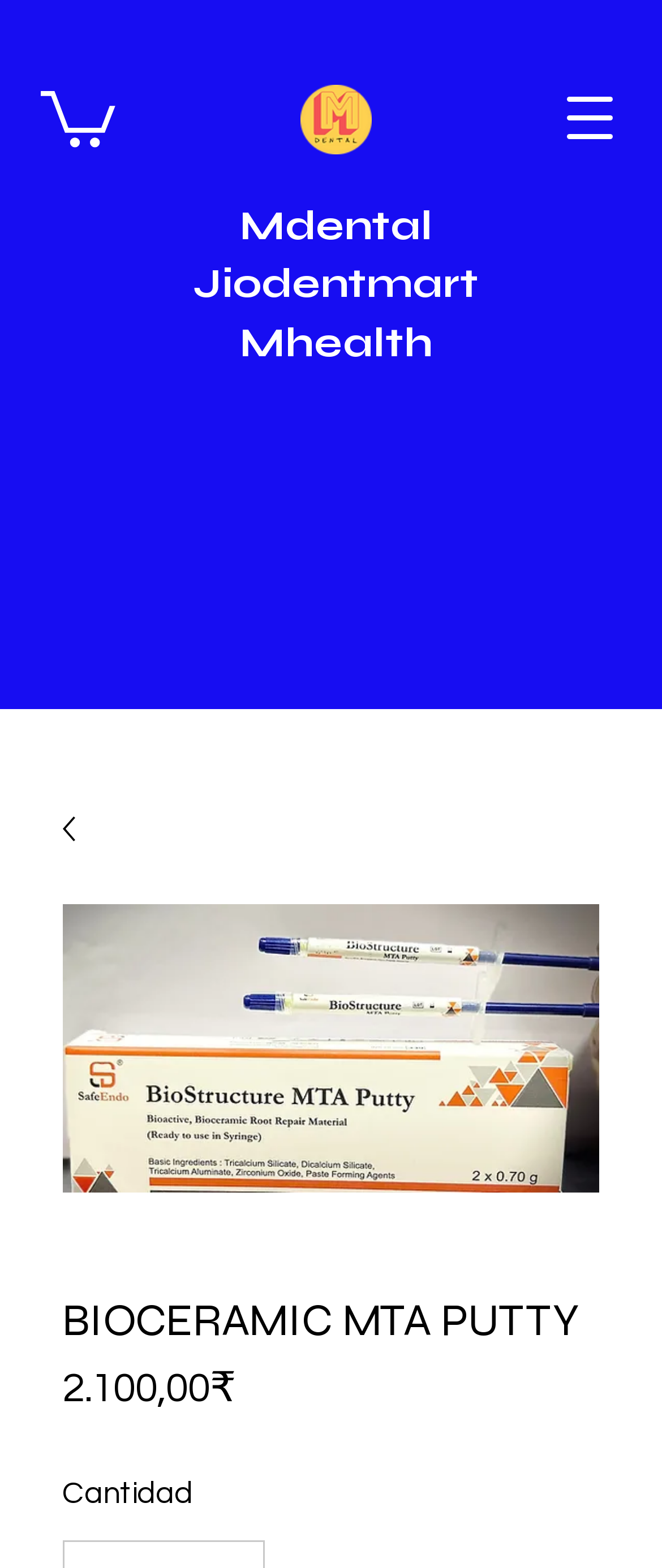Can you give a comprehensive explanation to the question given the content of the image?
What is the price of the product?

I found the price of the product by looking at the static text element that says '2.100,00₹' which is located near the product name and description.